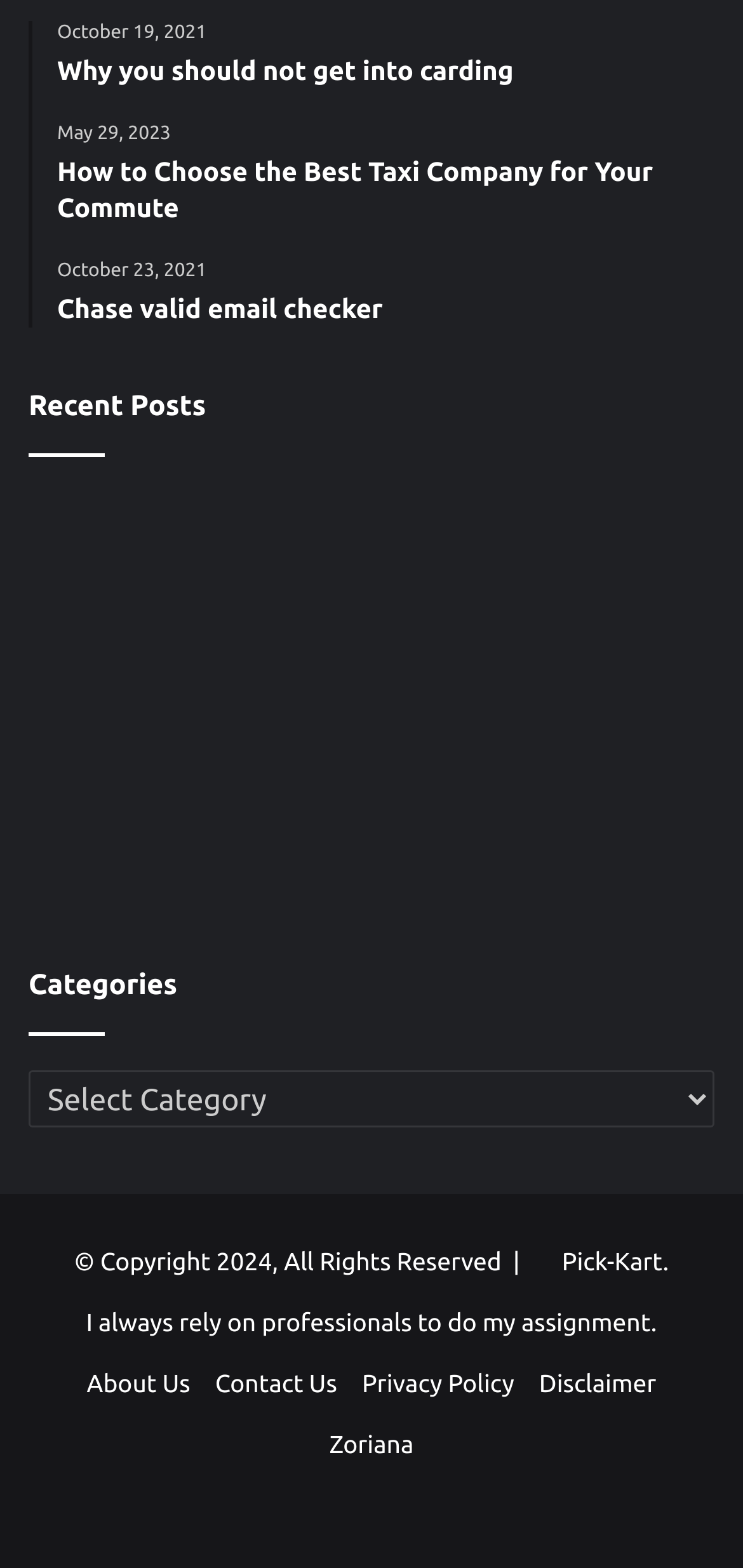Pinpoint the bounding box coordinates of the clickable element needed to complete the instruction: "Select a category from the dropdown menu". The coordinates should be provided as four float numbers between 0 and 1: [left, top, right, bottom].

[0.038, 0.683, 0.962, 0.719]